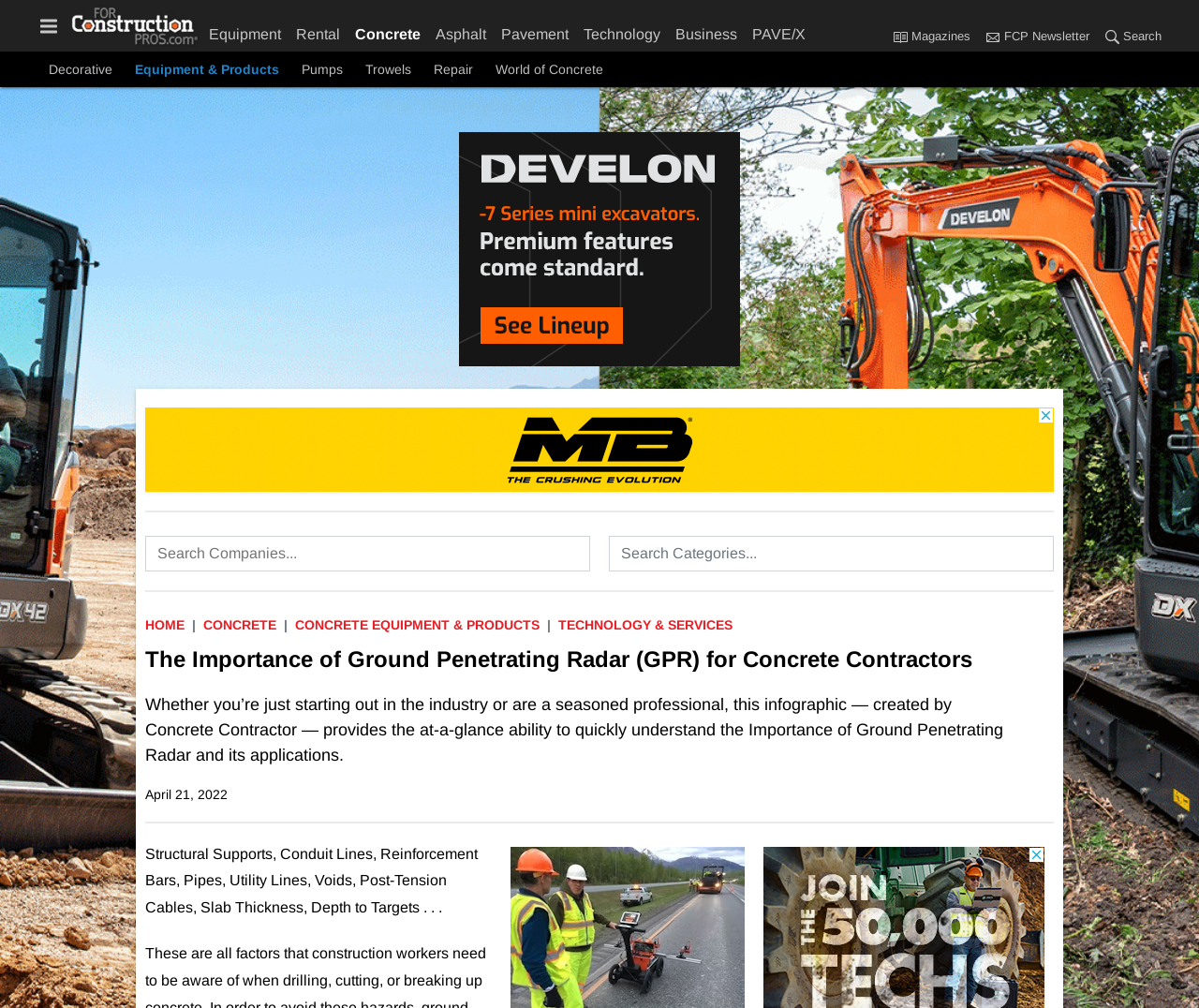Extract the bounding box coordinates for the described element: "aria-label="Search Companies..." placeholder="Search Companies..."". The coordinates should be represented as four float numbers between 0 and 1: [left, top, right, bottom].

[0.121, 0.532, 0.492, 0.567]